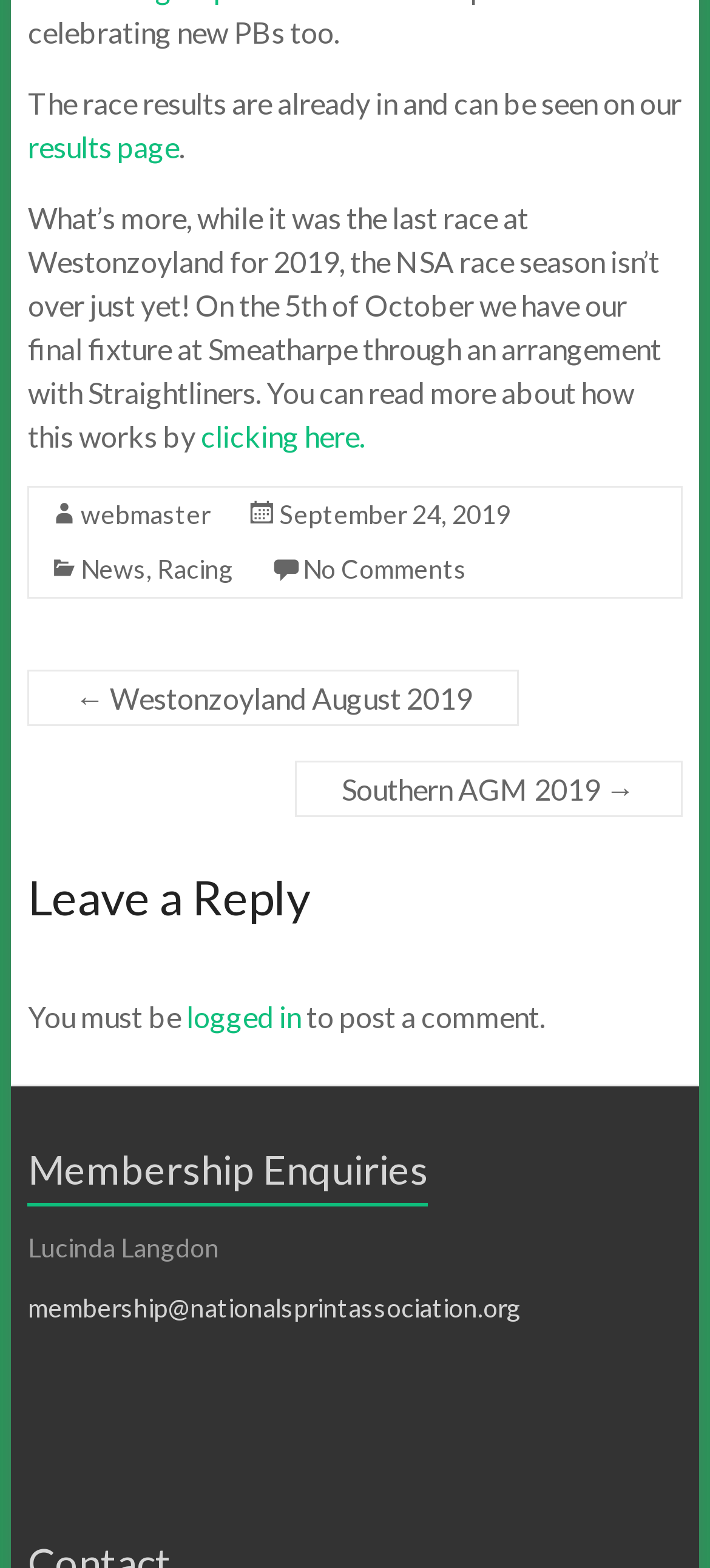Where is the final fixture of the NSA race season?
Answer the question with a single word or phrase derived from the image.

Smeatharpe